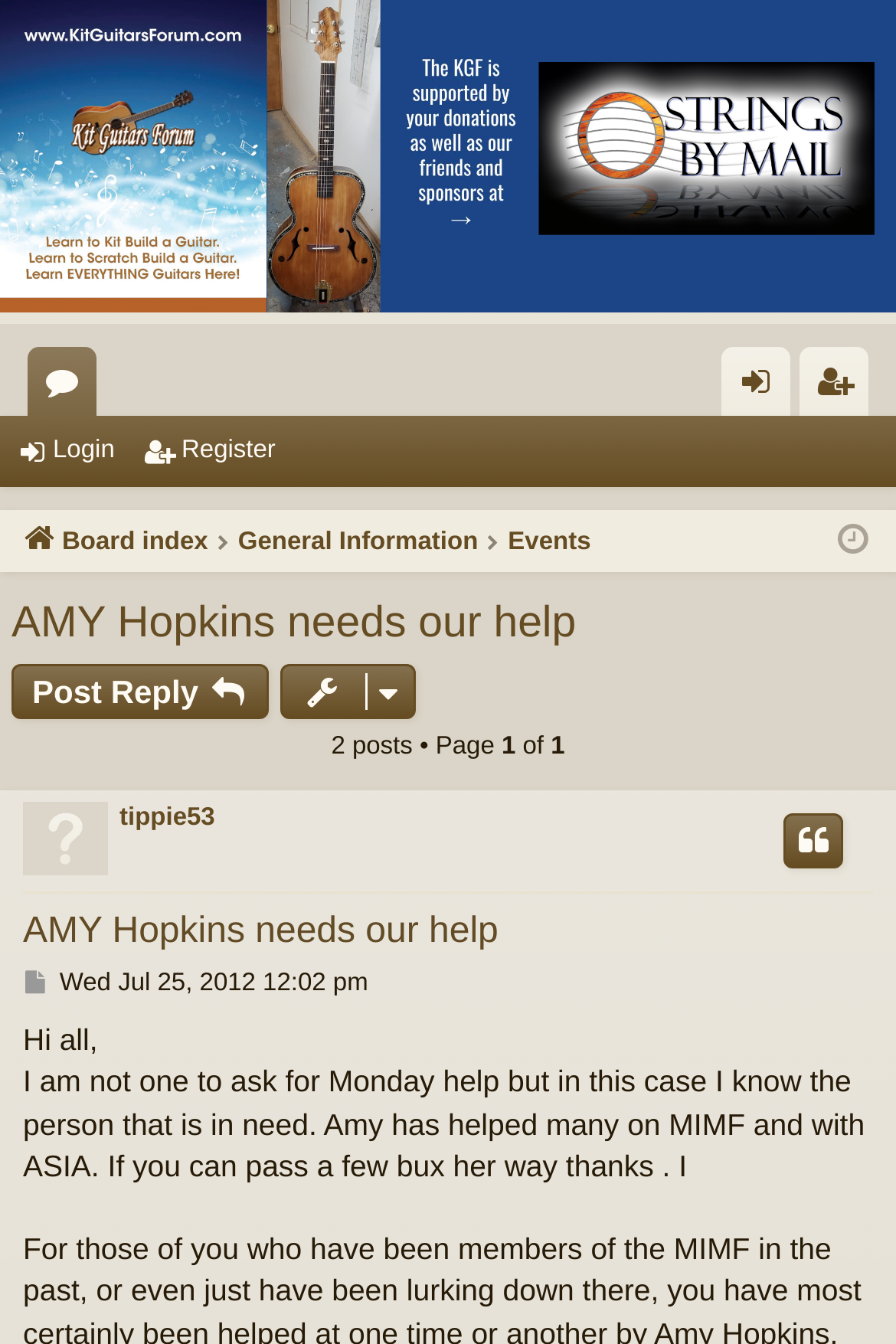What is the date of the last post?
Provide a one-word or short-phrase answer based on the image.

Wed Jul 25, 2012